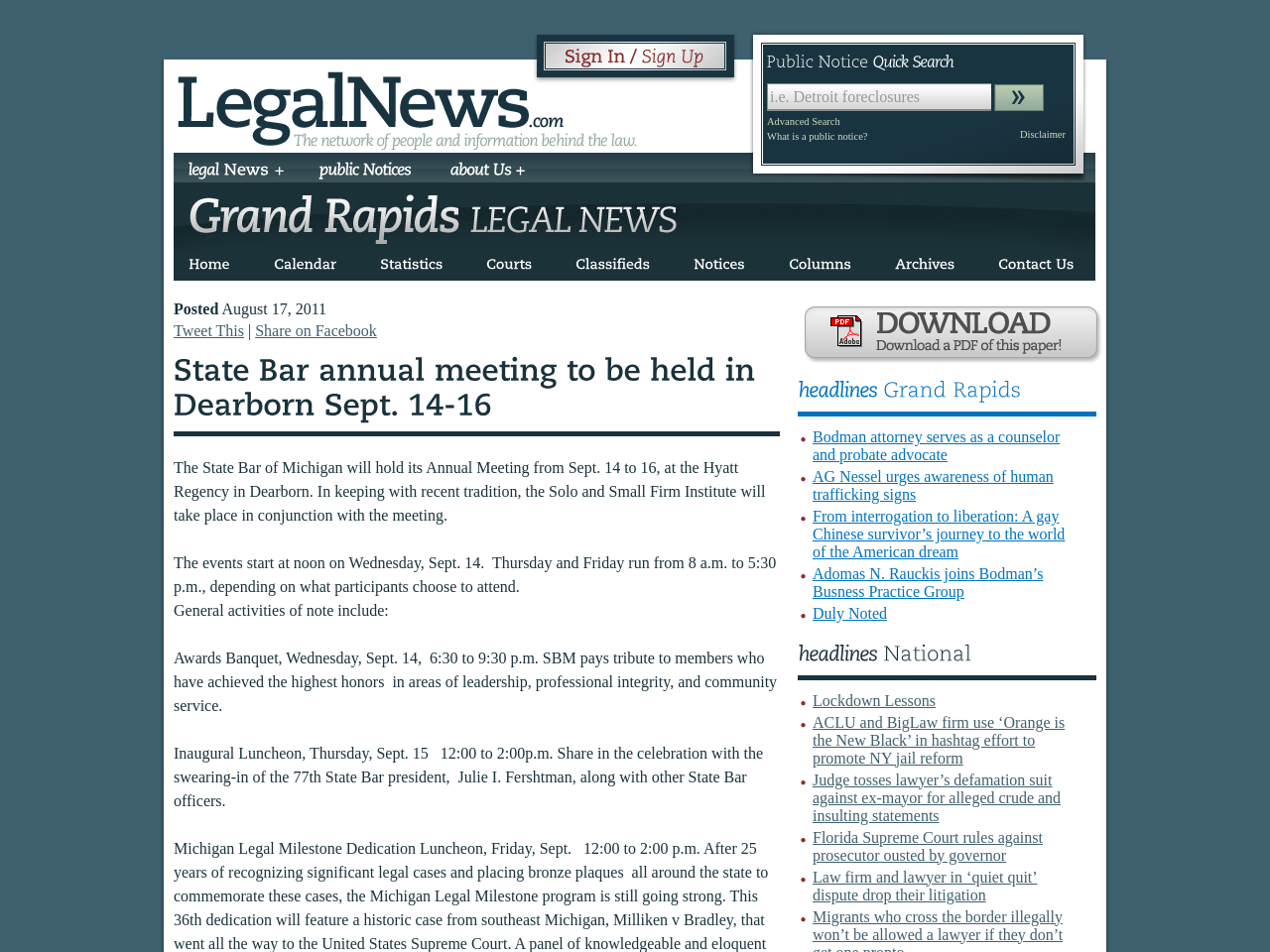What is the name of the hotel where the State Bar annual meeting will be held?
Refer to the image and provide a one-word or short phrase answer.

Hyatt Regency